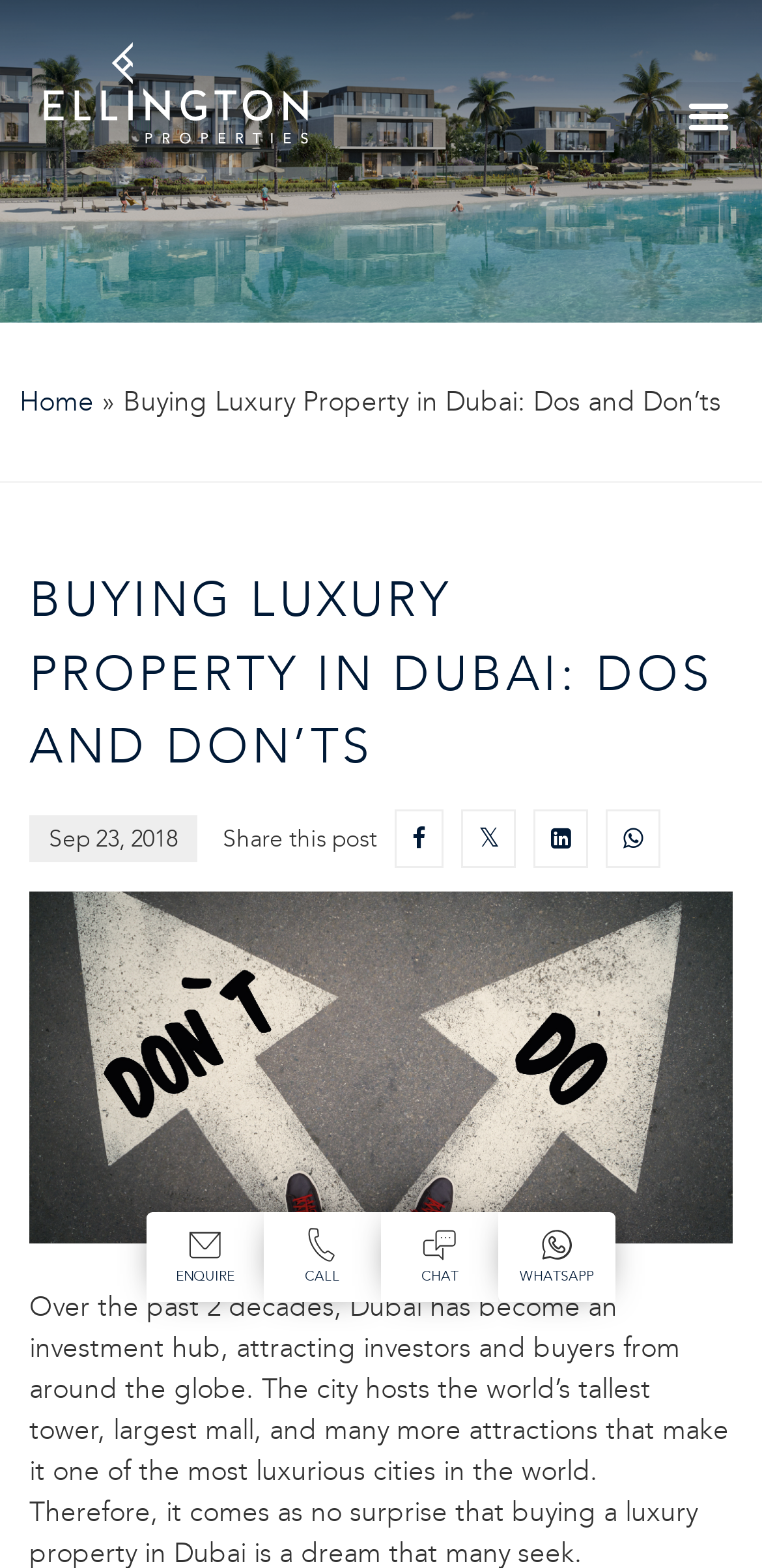Create a detailed narrative of the webpage’s visual and textual elements.

The webpage is about buying luxury property in Dubai, specifically focusing on the dos and don'ts of the process. At the top left corner, there is a link to "Ellington Properties" and a menu toggle button at the top right corner. Below the menu toggle button, there are three links with accompanying images: "Register your interest", "Call us", and "Chat with us", which are aligned horizontally and centered at the top of the page.

On the left side of the page, there is a navigation menu with a link to "Home" followed by a right arrow symbol. The main content of the page starts with a heading "BUYING LUXURY PROPERTY IN DUBAI: DOS AND DON’TS" in a large font size, which spans almost the entire width of the page. Below the heading, there is a subheading with the date "Sep 23, 2018" and a "Share this post" link with social media icons.

The main content of the page is divided into sections, with a large image of "Ellington Properties Dubai" taking up most of the page's width. There are also several links and buttons scattered throughout the page, including a "WHATSAPP" link with an accompanying image. Overall, the page has a clean layout with a focus on providing information and resources for individuals looking to buy luxury property in Dubai.